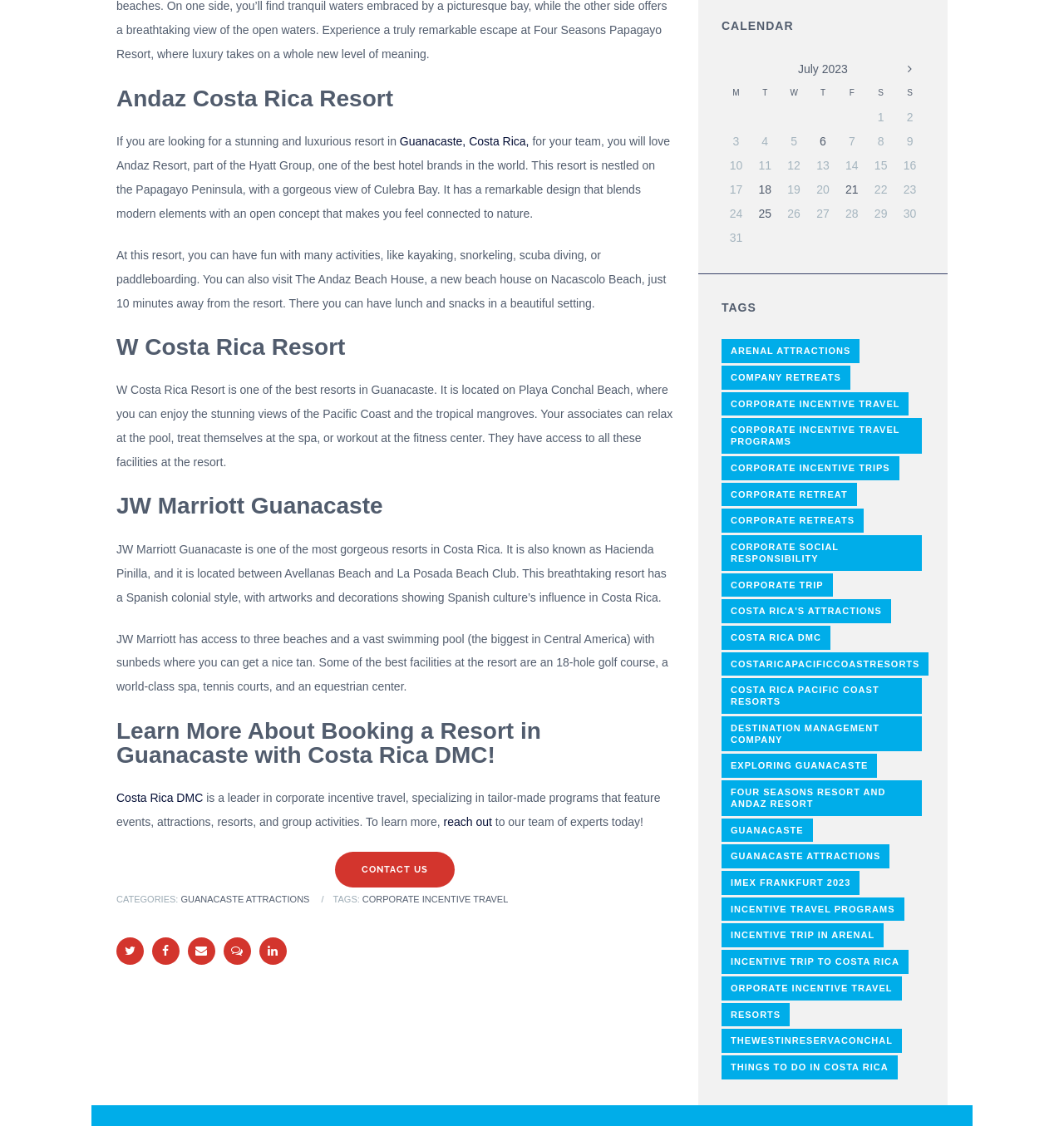Determine the bounding box coordinates of the region that needs to be clicked to achieve the task: "Learn more about Costa Rica DMC".

[0.109, 0.703, 0.191, 0.714]